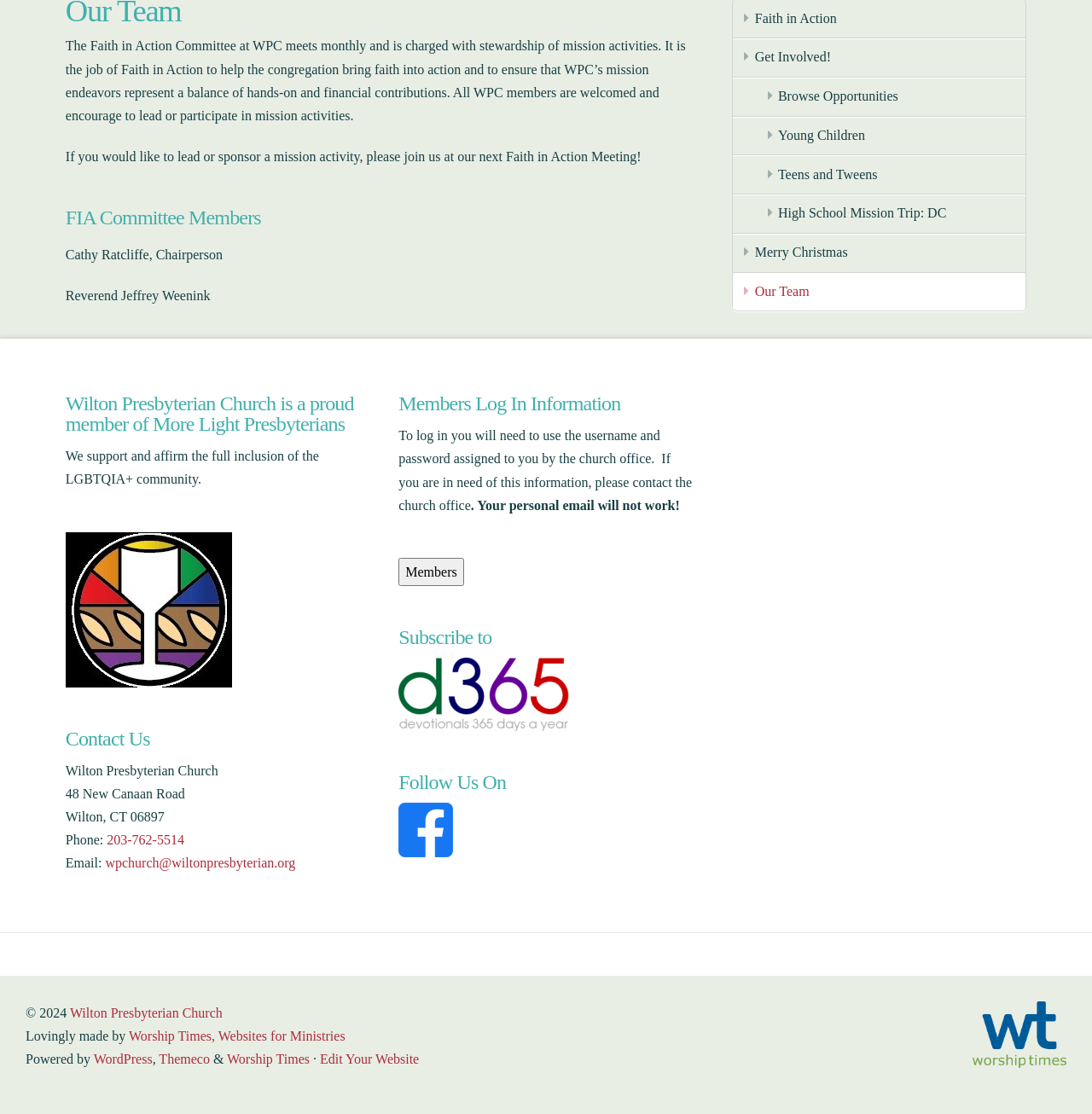Using the provided element description: "Young Children", determine the bounding box coordinates of the corresponding UI element in the screenshot.

[0.671, 0.105, 0.939, 0.14]